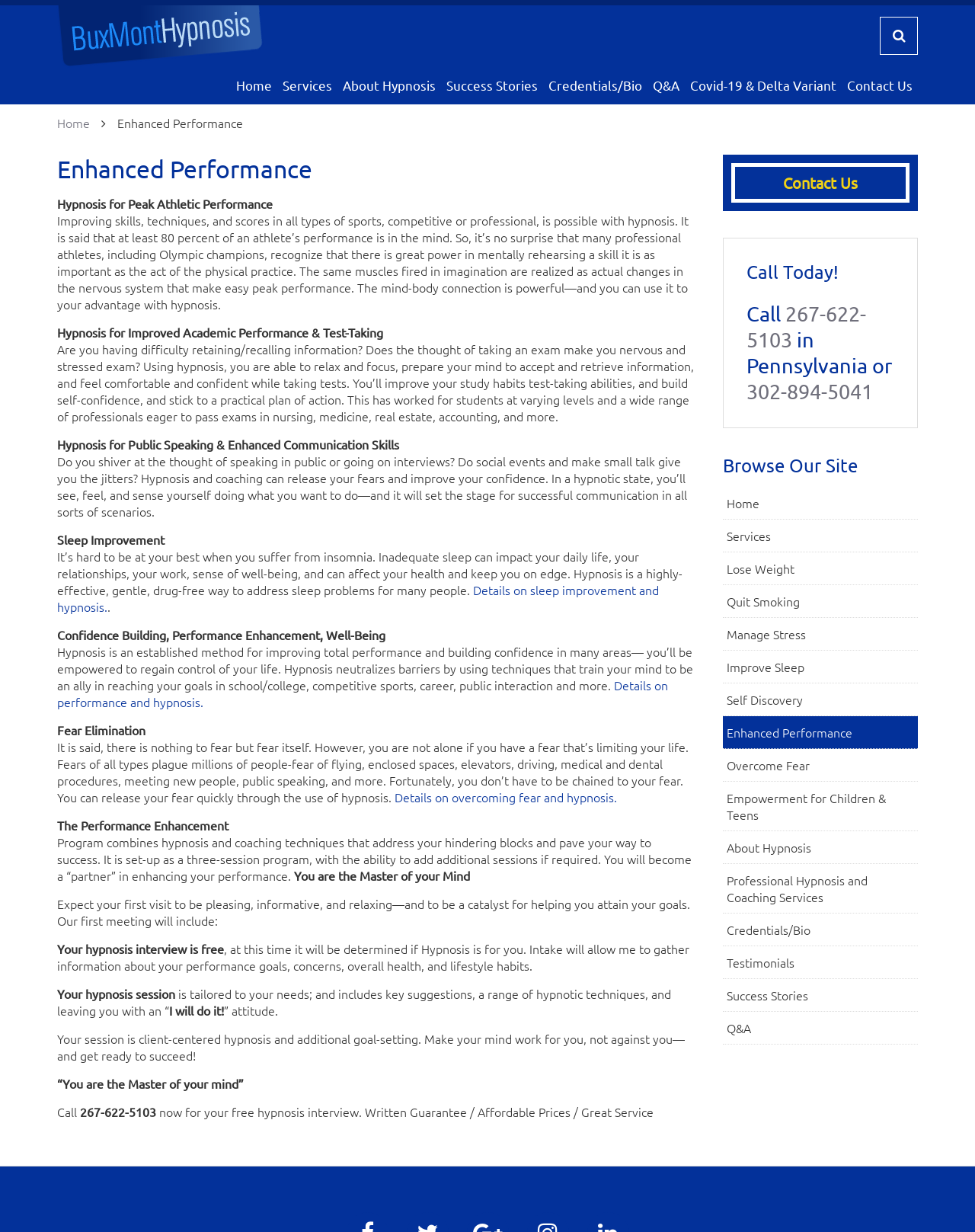How many links are there in the main navigation menu?
Using the image, provide a detailed and thorough answer to the question.

By examining the webpage structure, I counted the number of links in the main navigation menu, which includes links to 'Home', 'Services', 'About Hypnosis', 'Success Stories', 'Credentials/Bio', 'Q&A', and 'Contact Us'.